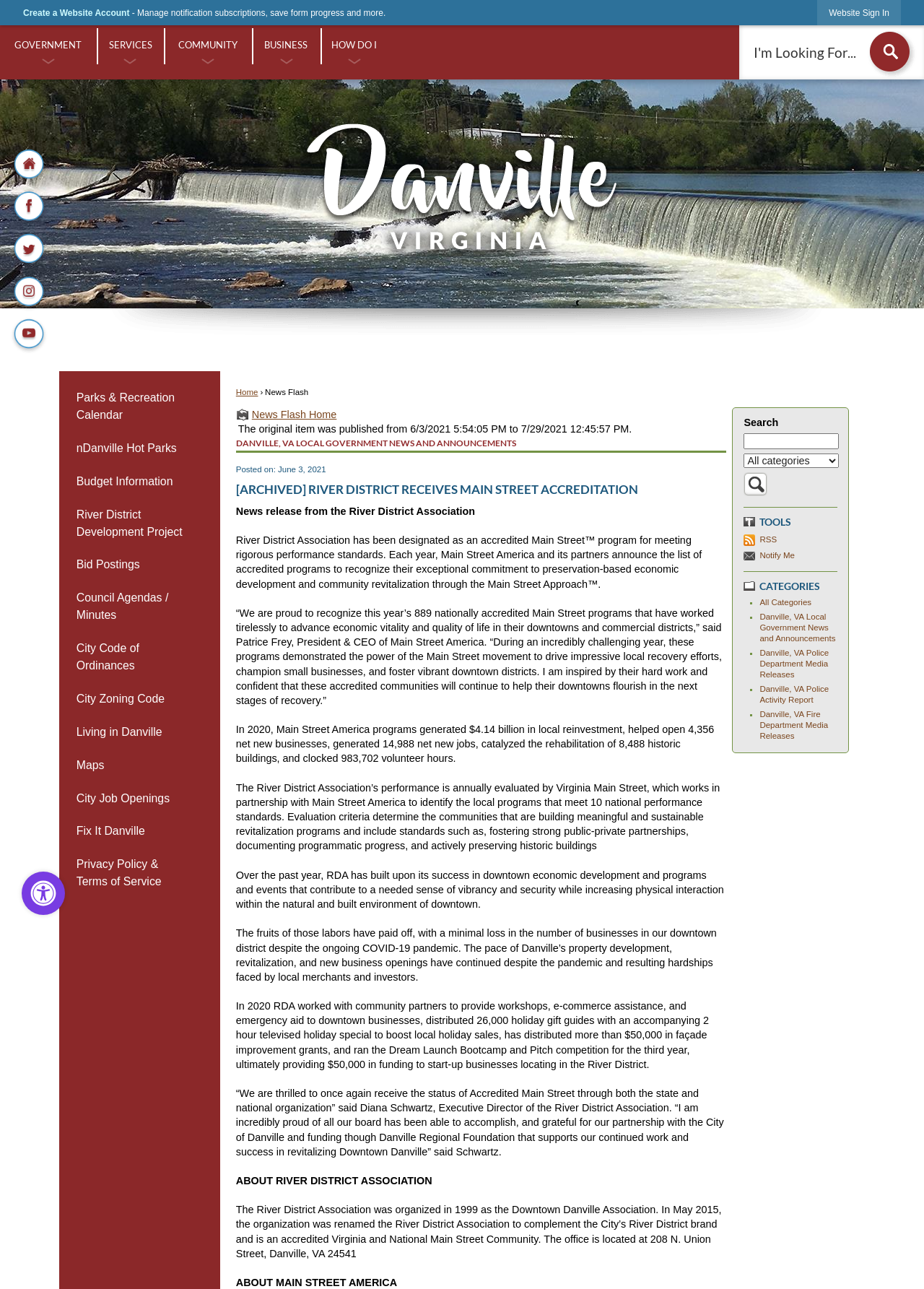Explain in detail what is displayed on the webpage.

This webpage is from the City of Danville, Virginia, and it appears to be a news flash page. At the top, there is a navigation menu with several options, including "GOVERNMENT", "SERVICES", "COMMUNITY", "BUSINESS", and "HOW DO I". Below this menu, there is a search bar with a "Search" button and a "Search Terms" textbox.

On the left side of the page, there is a section with links to various city departments and services, including "Parks & Recreation Calendar", "nDanville Hot Parks", "Budget Information", and more. 

The main content of the page is a news article about the River District Association receiving Main Street accreditation. The article is dated June 3, 2021, and it includes several paragraphs of text describing the accreditation and the association's achievements. There are also quotes from the association's executive director and the president of Main Street America.

Below the article, there are links to related categories, including "Danville, VA Local Government News and Announcements", "Danville, VA Police Department Media Releases", and "Danville, VA Fire Department Media Releases". There is also a section with information about the River District Association and Main Street America.

Throughout the page, there are several images, including a logo for the City of Danville and a search icon. The overall layout is organized and easy to navigate, with clear headings and concise text.